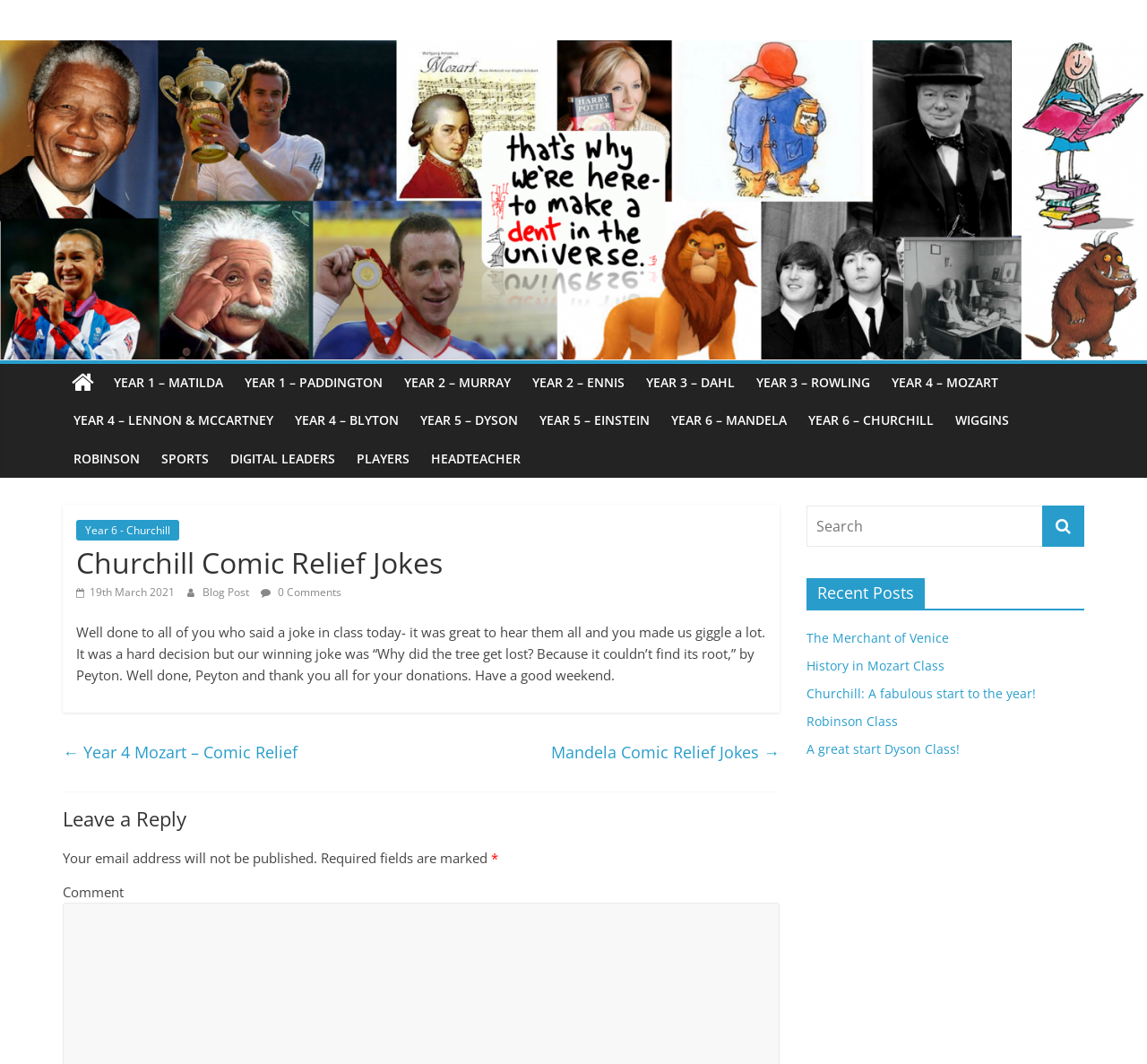Please specify the bounding box coordinates of the element that should be clicked to execute the given instruction: 'Leave a reply'. Ensure the coordinates are four float numbers between 0 and 1, expressed as [left, top, right, bottom].

[0.055, 0.758, 0.68, 0.796]